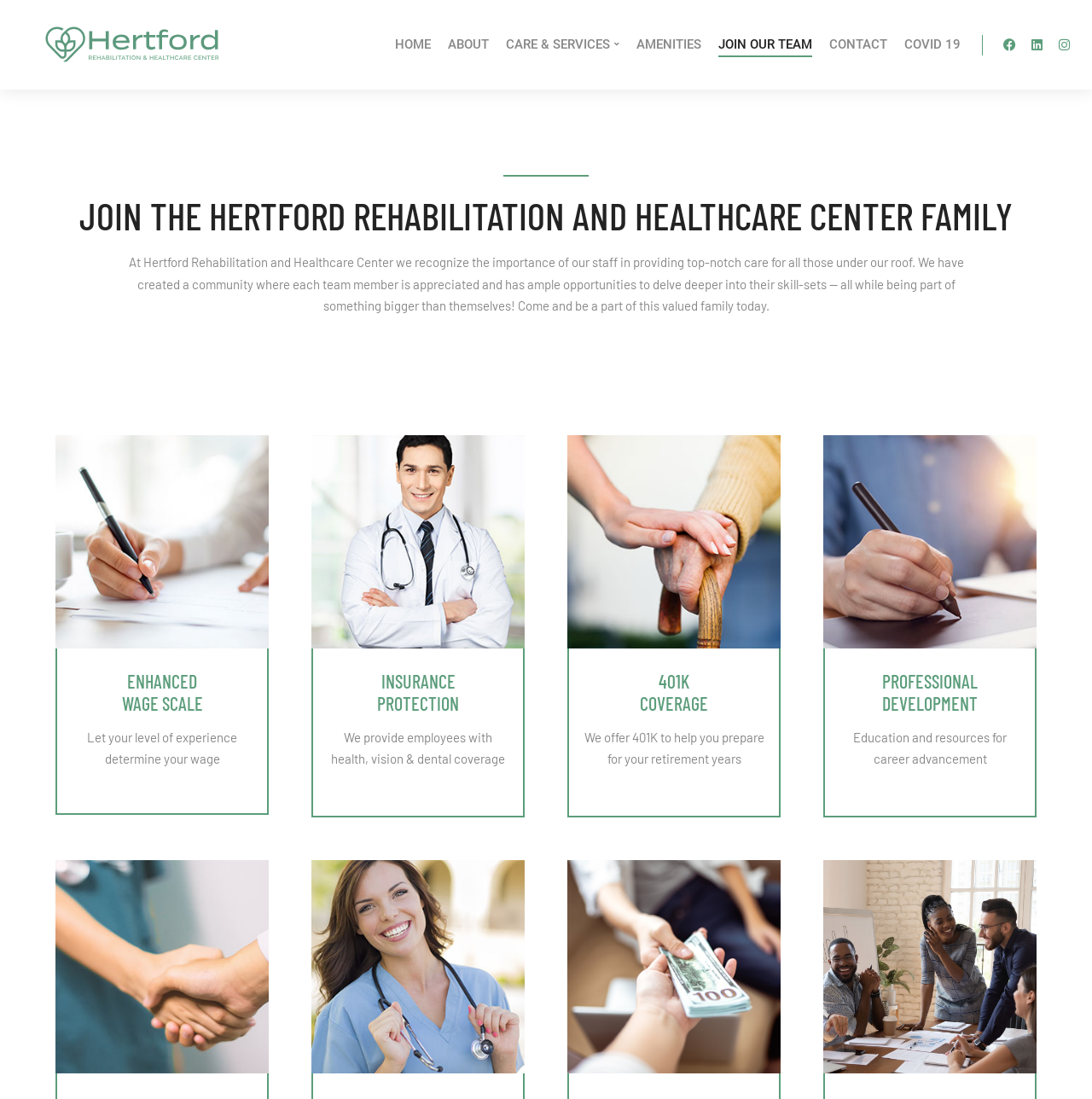Could you specify the bounding box coordinates for the clickable section to complete the following instruction: "Click on the HOME link"?

[0.358, 0.012, 0.398, 0.07]